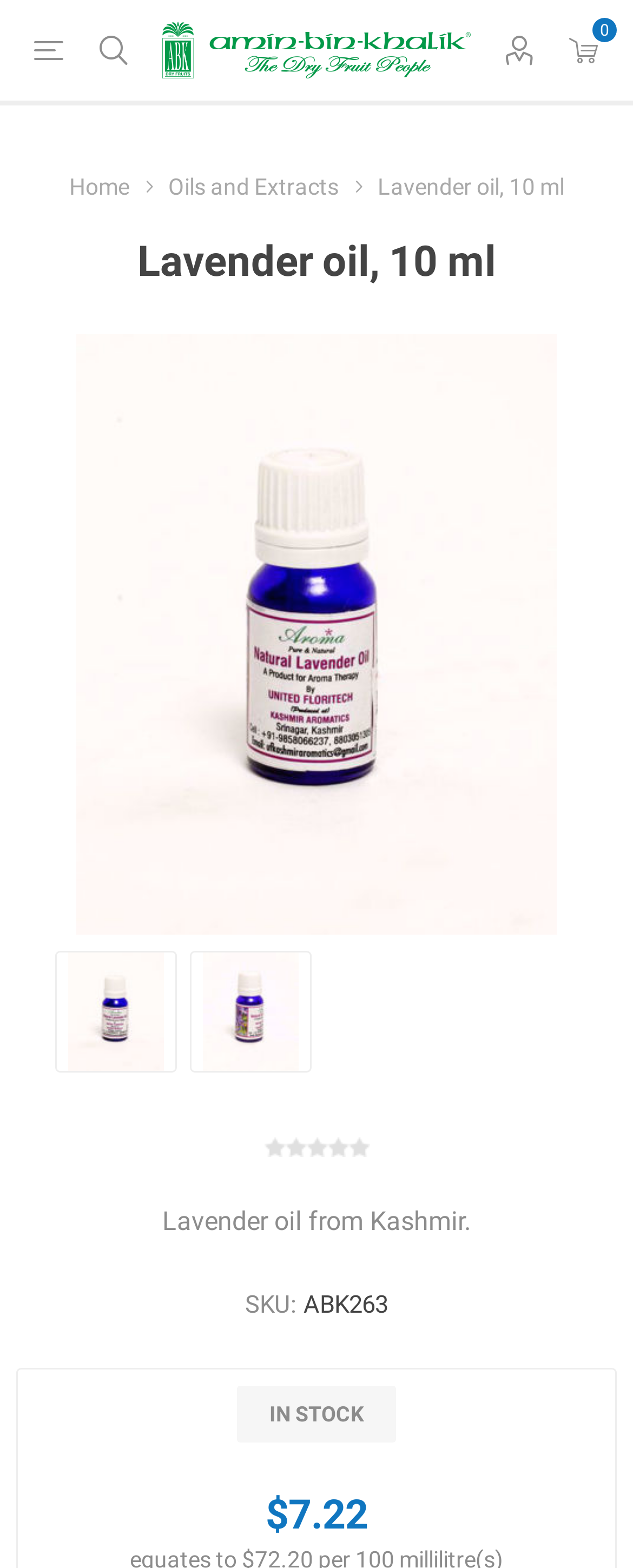Generate a thorough caption detailing the webpage content.

The webpage is about Lavender oil from Kashmir, specifically showcasing a product from ABK Global Store. At the top left, there is a logo of ABK Global Store, which is an image linked to the store's homepage. Next to it, on the top right, is a link displaying the current cart total, "$0.00".

The main navigation menu is located below the logo, with links to "Home" and "Oils and Extracts". Below the navigation menu, there is a heading that reads "Lavender oil, 10 ml", which is also a link. 

To the right of the heading, there is a large image of the natural lavender oil product, taking up most of the page's width. Below the image, there is a list box with two options: "natural-lavender-oil" and "pure-lavender-oil", each with a corresponding image and link.

Further down the page, there is a section with product details, including a static text "Lavender oil from Kashmir.", which is likely the product description. Below it, there are labels and values for "SKU:", "ABK263", and the product's availability, "IN STOCK". The product's price, "$7.22", is displayed at the bottom of the page.